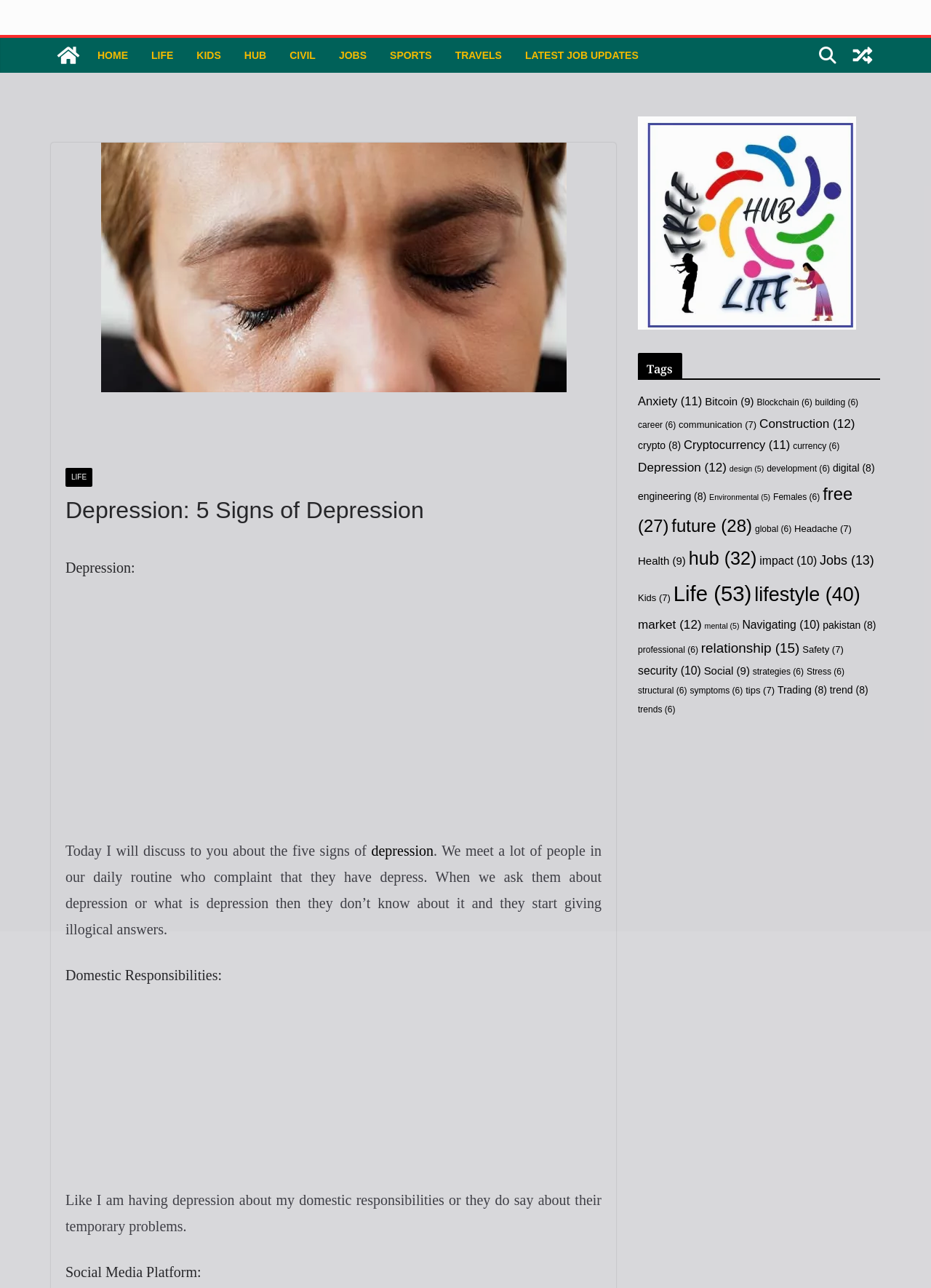Provide the bounding box coordinates of the section that needs to be clicked to accomplish the following instruction: "Click on the 'HOME' link."

[0.105, 0.035, 0.138, 0.051]